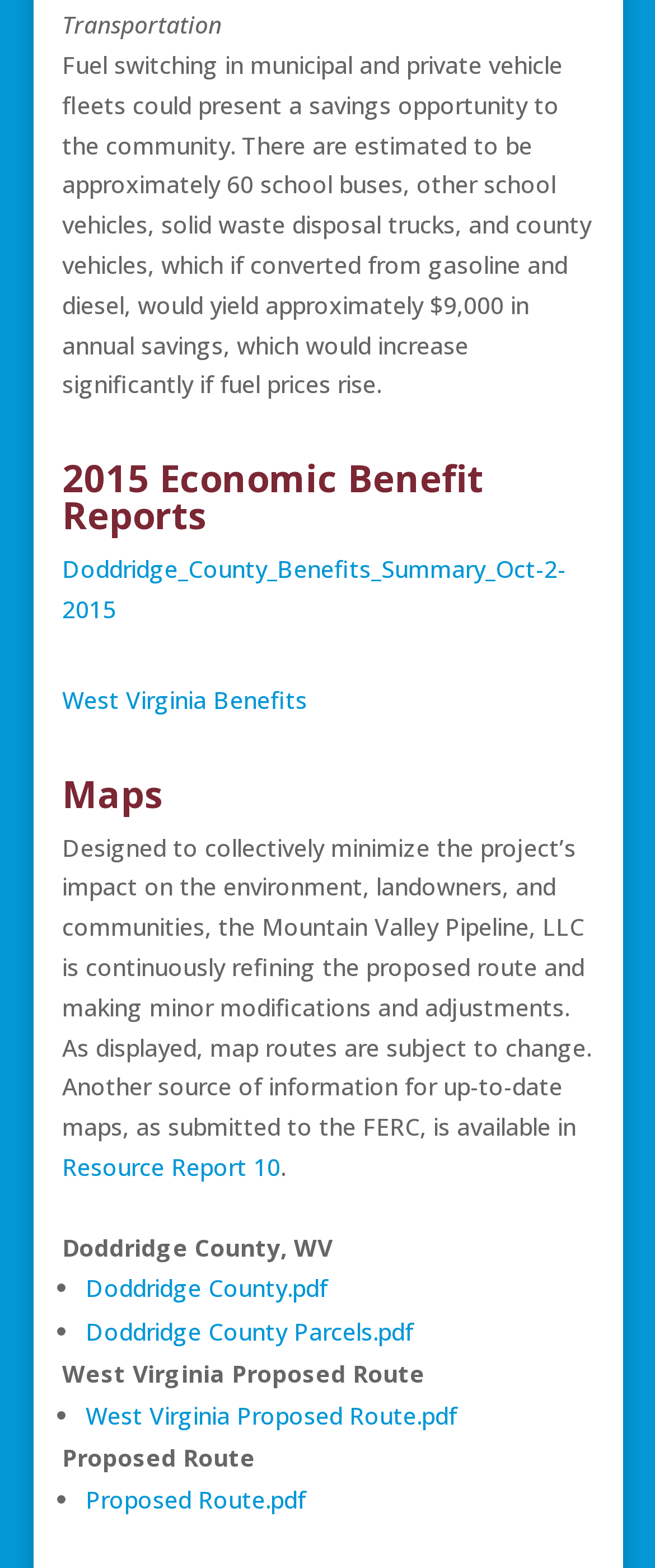What is the name of the county mentioned?
Your answer should be a single word or phrase derived from the screenshot.

Doddridge County